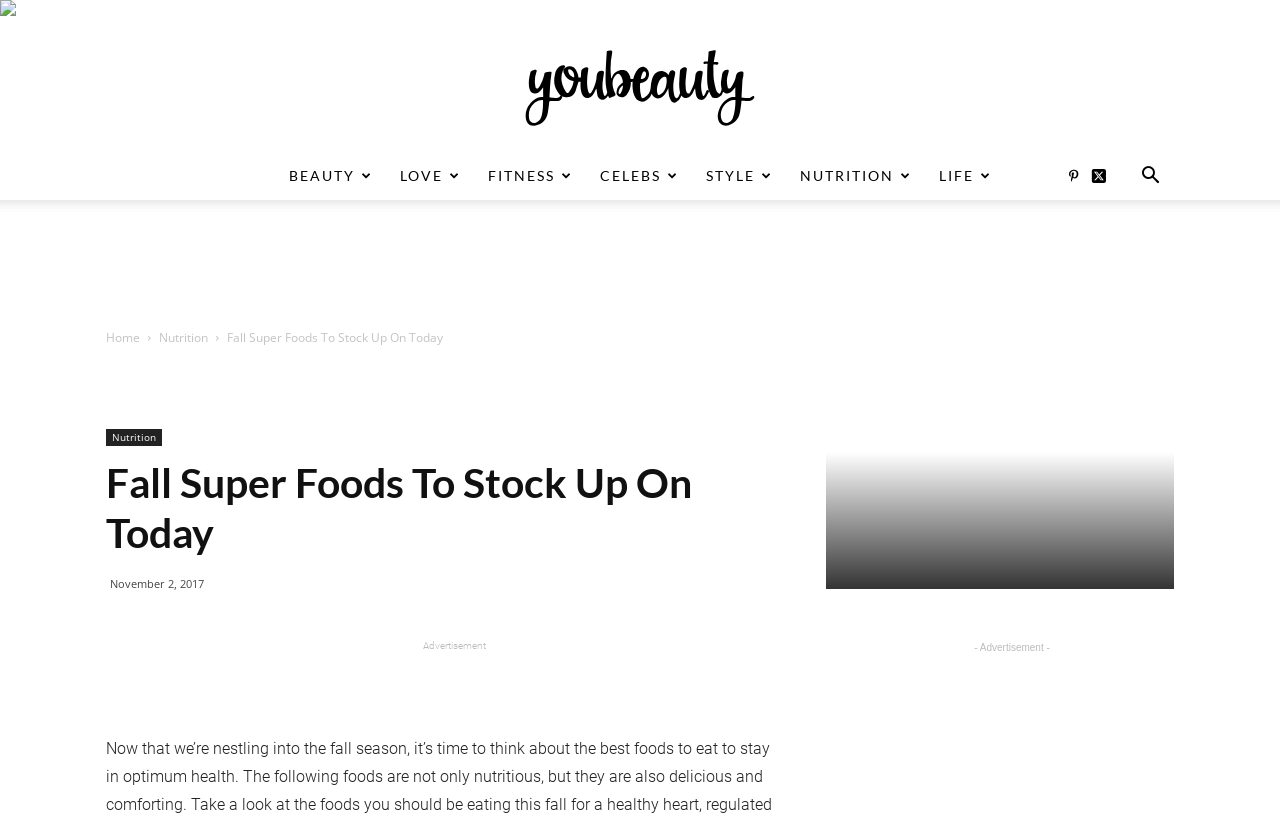Kindly determine the bounding box coordinates for the clickable area to achieve the given instruction: "Go to the NUTRITION page".

[0.614, 0.184, 0.723, 0.242]